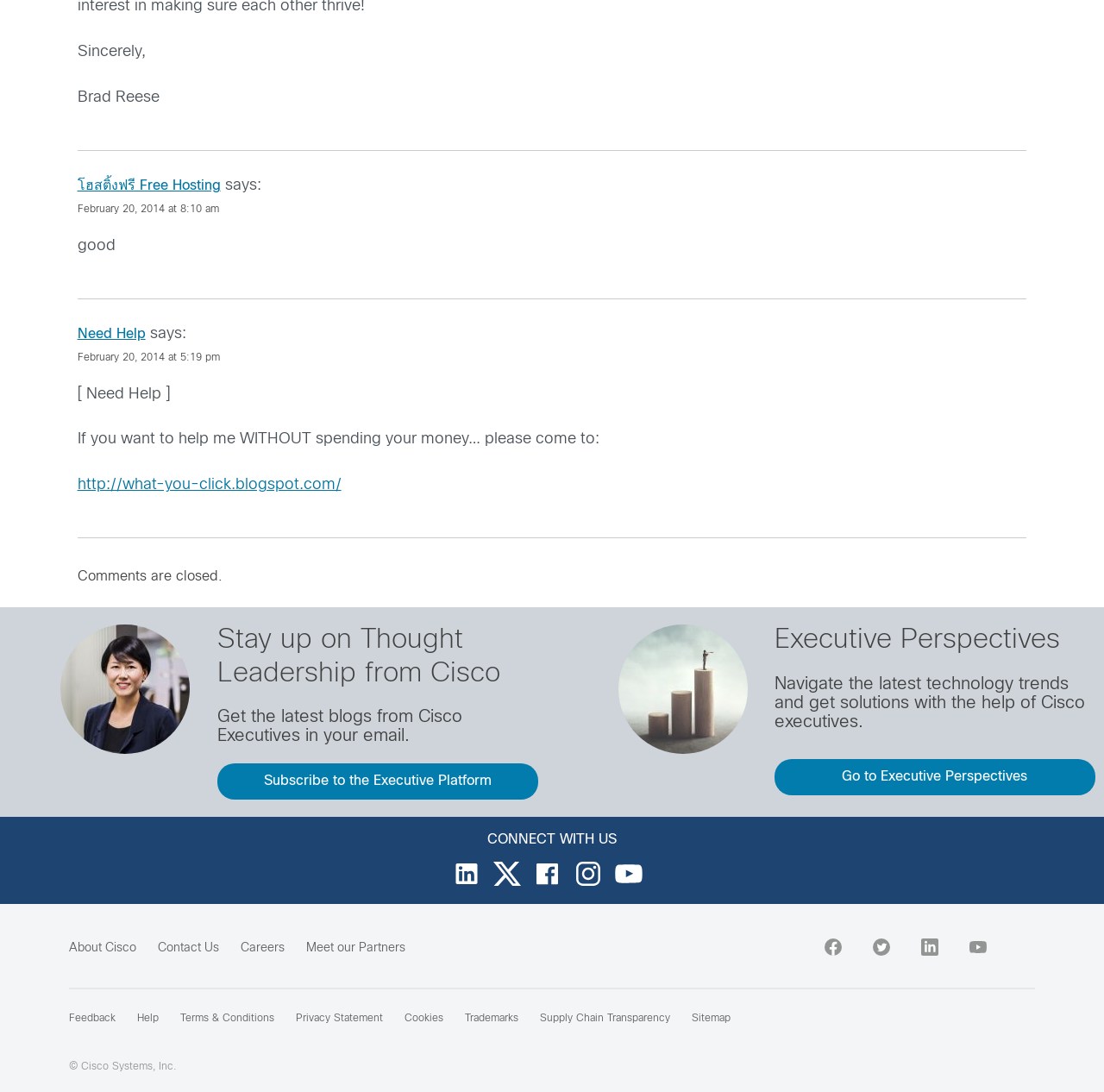What is the topic of the second article?
Please respond to the question with a detailed and informative answer.

The second article section has a bounding box with coordinates [0.07, 0.288, 0.93, 0.493]. Within this section, there is a link with the text 'Need Help'. This suggests that the topic of the second article is related to needing help or assistance.